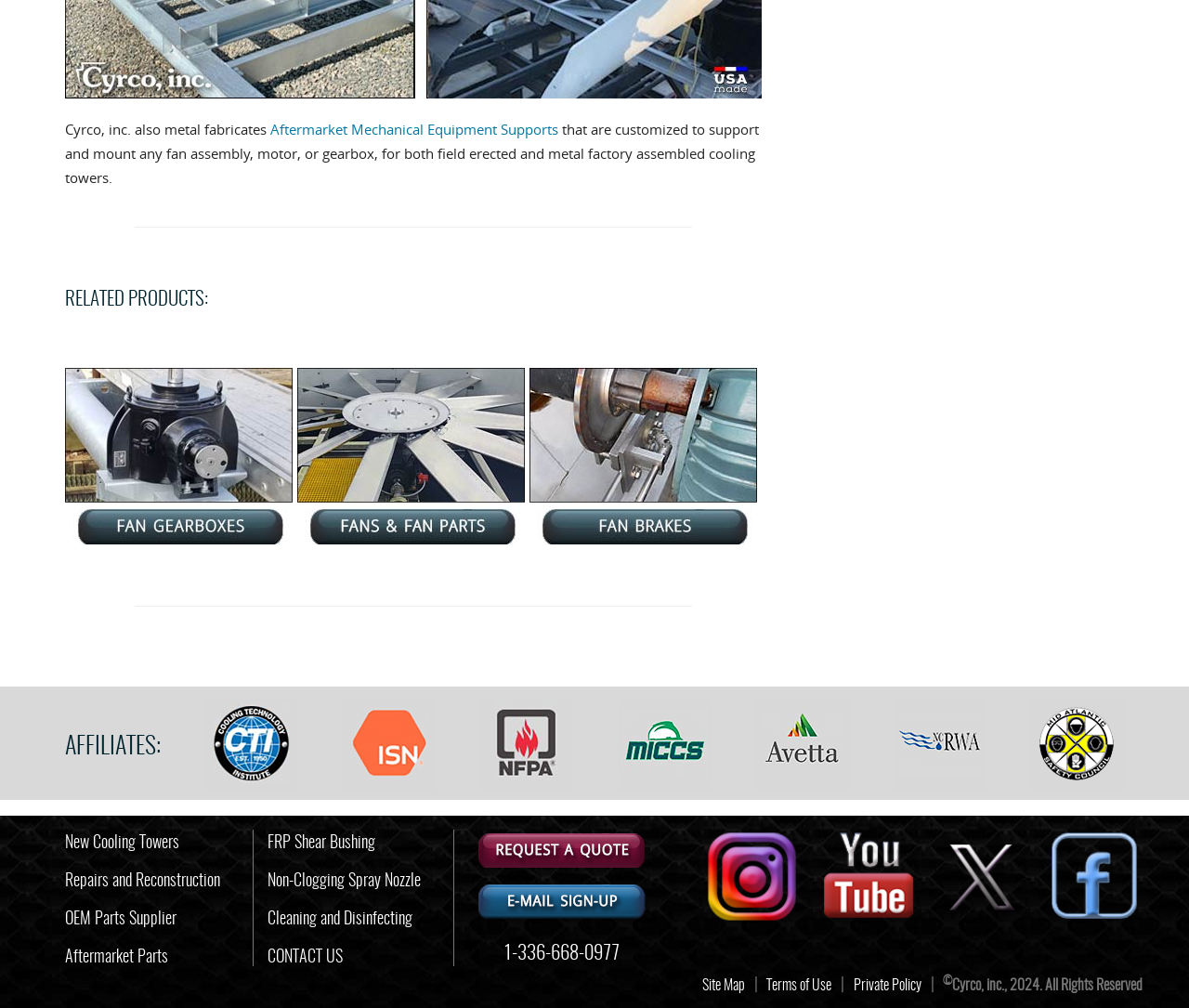Please specify the bounding box coordinates of the clickable region necessary for completing the following instruction: "Follow Cyrco on Instagram". The coordinates must consist of four float numbers between 0 and 1, i.e., [left, top, right, bottom].

[0.592, 0.859, 0.674, 0.876]